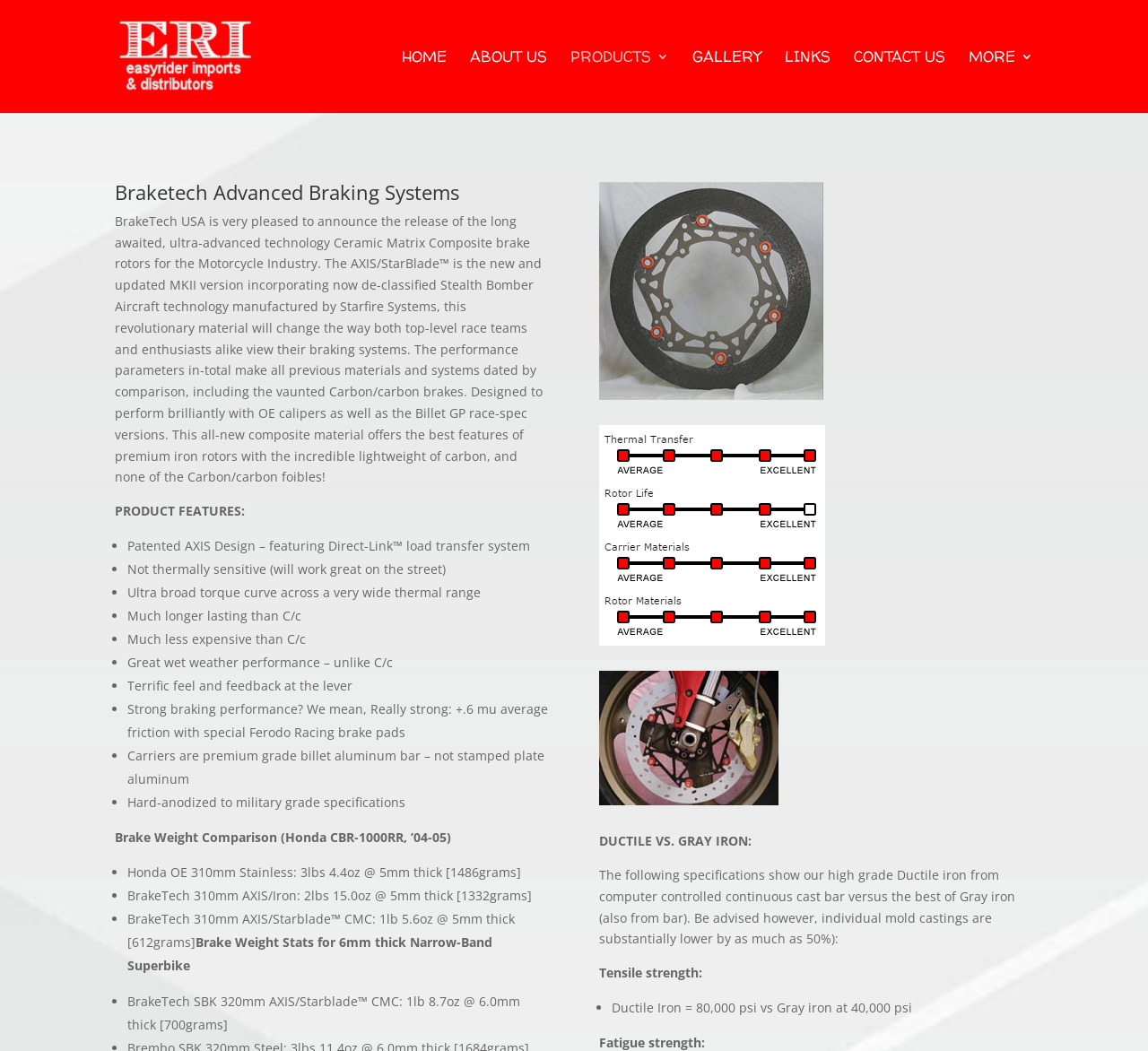What is the company name?
Carefully examine the image and provide a detailed answer to the question.

The company name is Braketech, which is mentioned in the title of the webpage and also in the image and link with the text 'Easyrider Imports'.